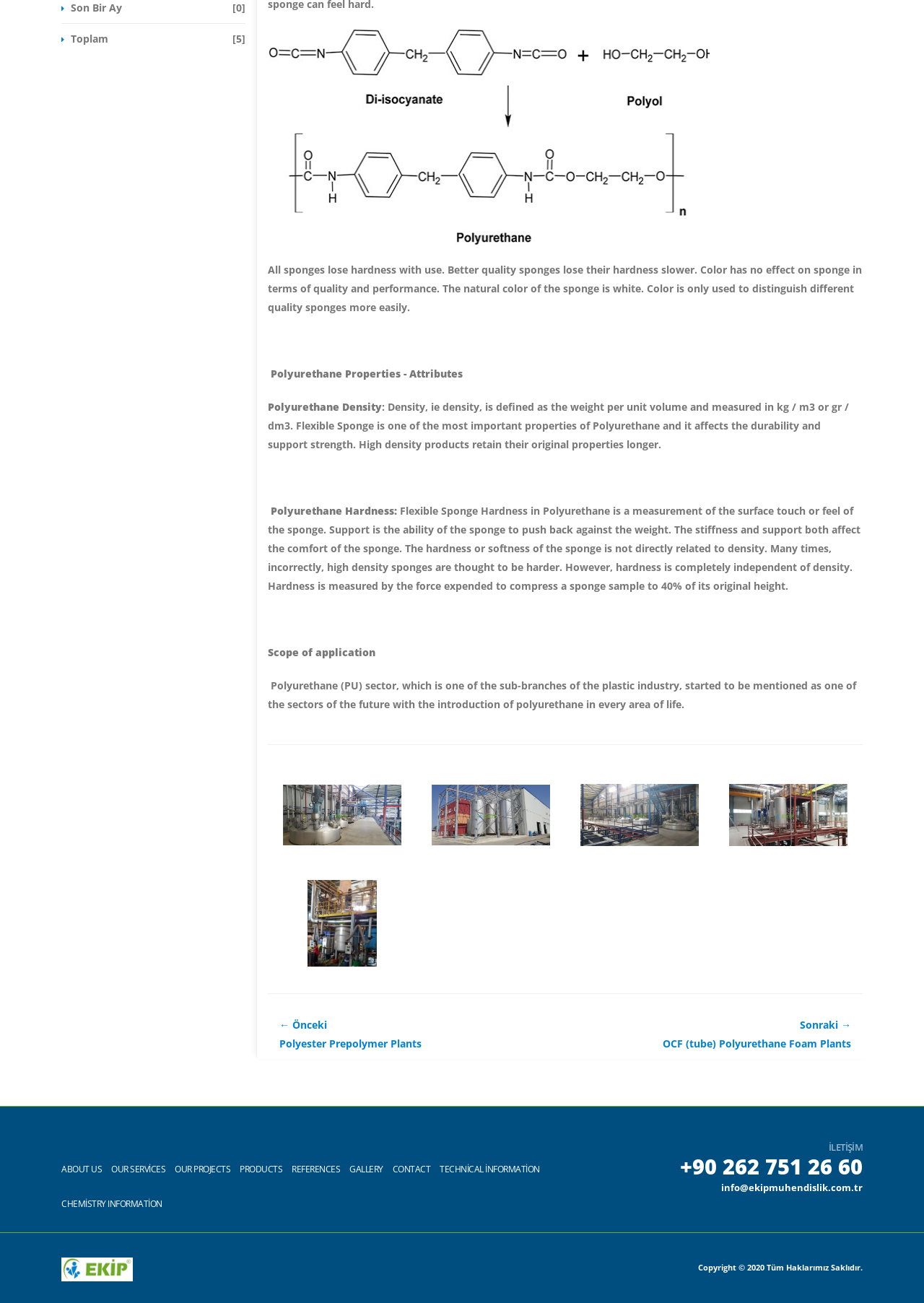For the element described, predict the bounding box coordinates as (top-left x, top-left y, bottom-right x, bottom-right y). All values should be between 0 and 1. Element description: ← ÖncekiPolyester Prepolymer Plants

[0.29, 0.775, 0.6, 0.813]